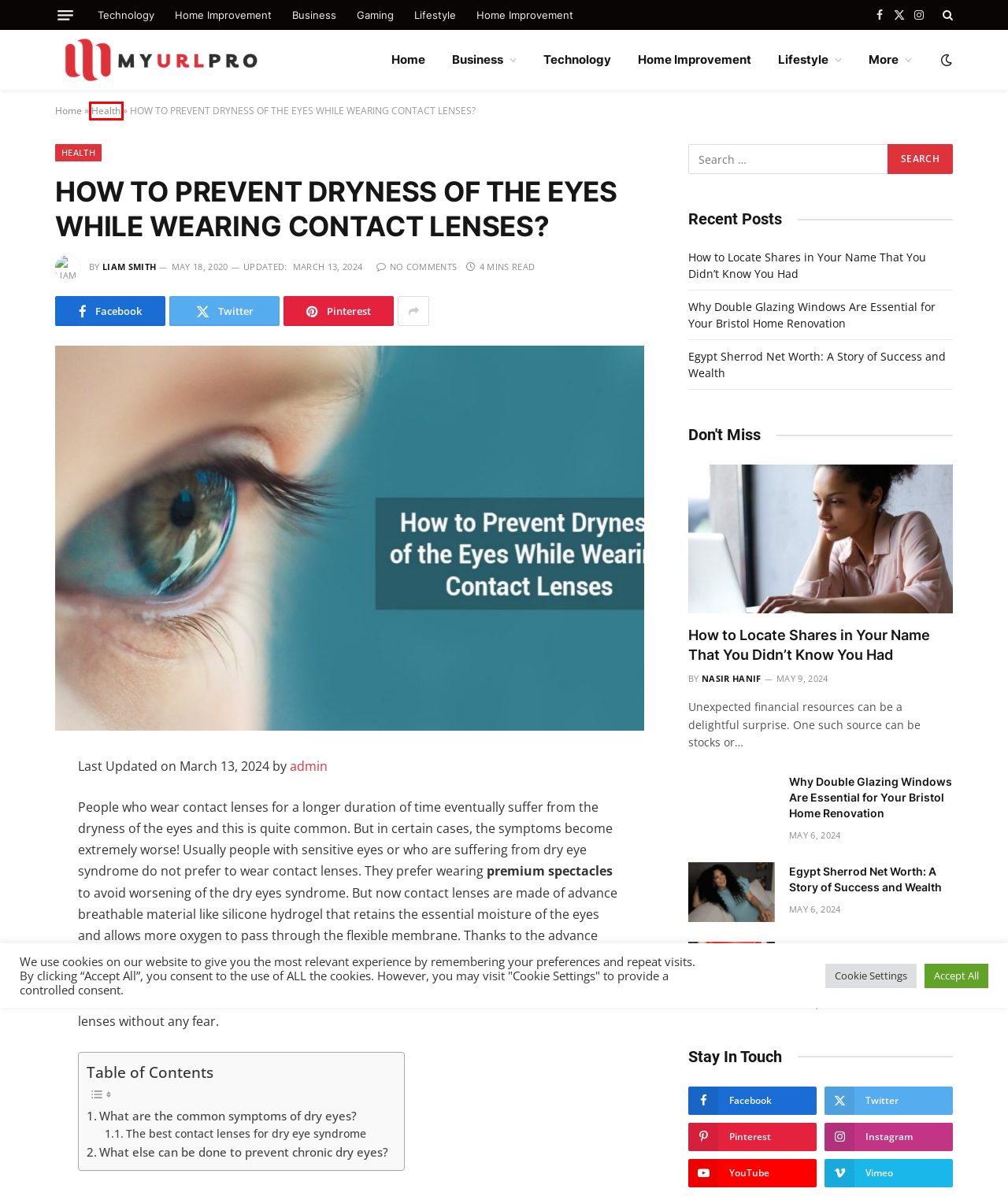Observe the webpage screenshot and focus on the red bounding box surrounding a UI element. Choose the most appropriate webpage description that corresponds to the new webpage after clicking the element in the bounding box. Here are the candidates:
A. Tom Jones Net Worth: A Closer Look at the Wealth of the Singer
B. How to Locate Shares in Your Name That You Didn't Know You Had  - My URL Pro
C. Home Improvement Archives - My URL Pro
D. Homepage - My URL Pro
E. Health Archives - My URL Pro
F. Why Double Glazing Windows Are Essential for Your Bristol Home Renovation - My URL Pro
G. Nasir Hanif, Author at My URL Pro
H. Technology Archives - My URL Pro

E